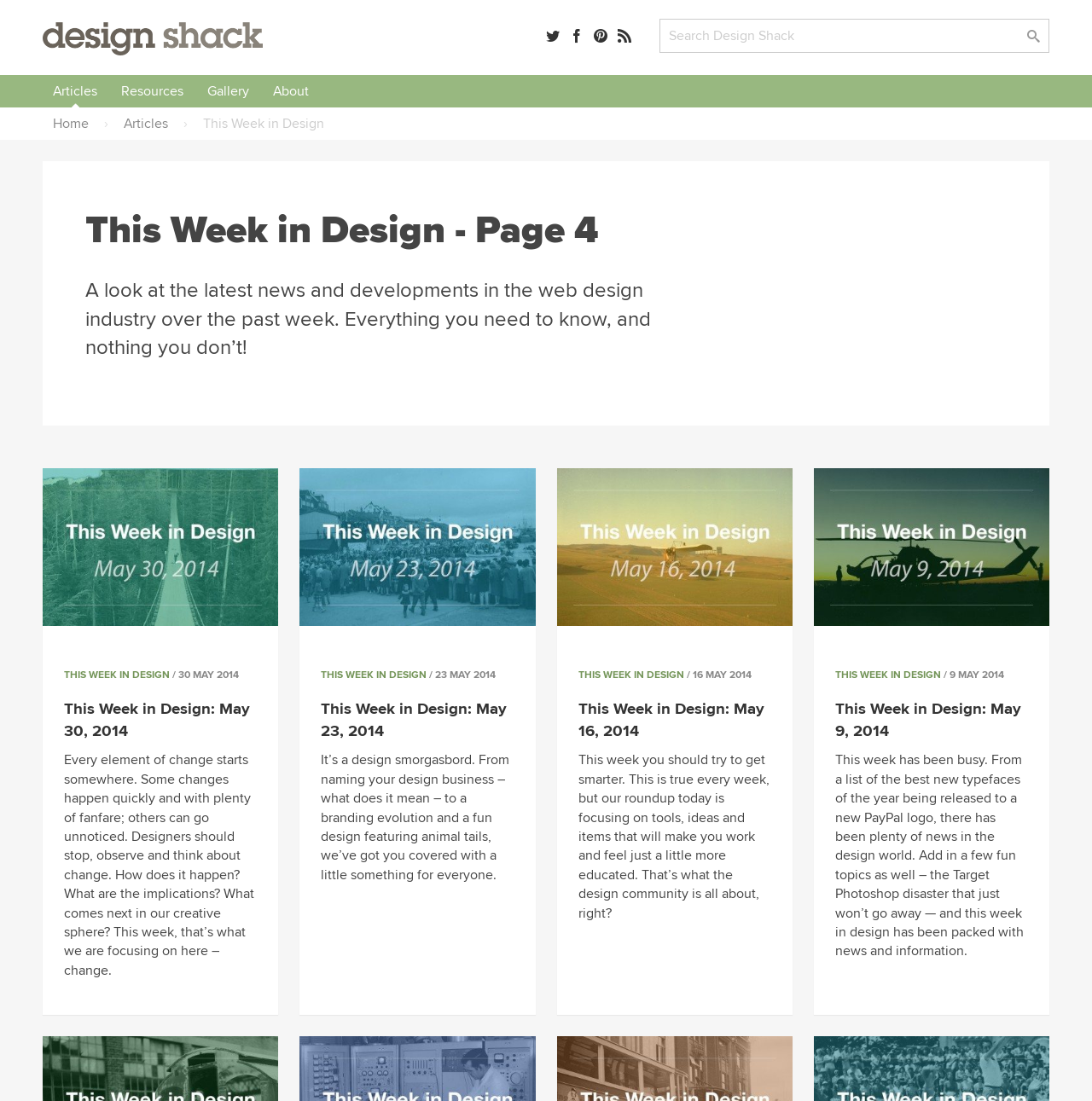Locate the UI element described by This Week in Design in the provided webpage screenshot. Return the bounding box coordinates in the format (top-left x, top-left y, bottom-right x, bottom-right y), ensuring all values are between 0 and 1.

[0.765, 0.607, 0.862, 0.619]